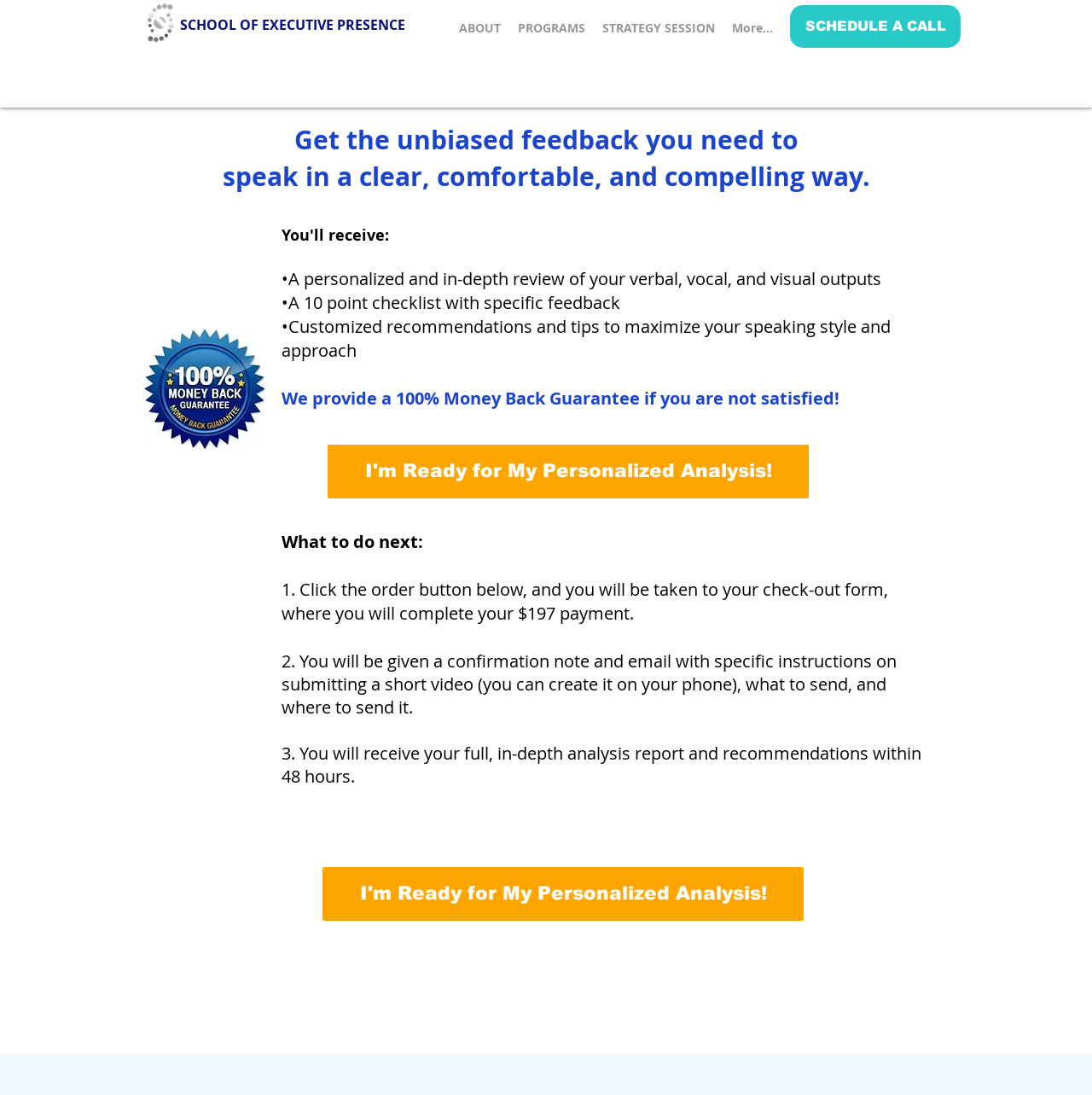What is the purpose of submitting a short video?
Using the visual information from the image, give a one-word or short-phrase answer.

For personalized analysis